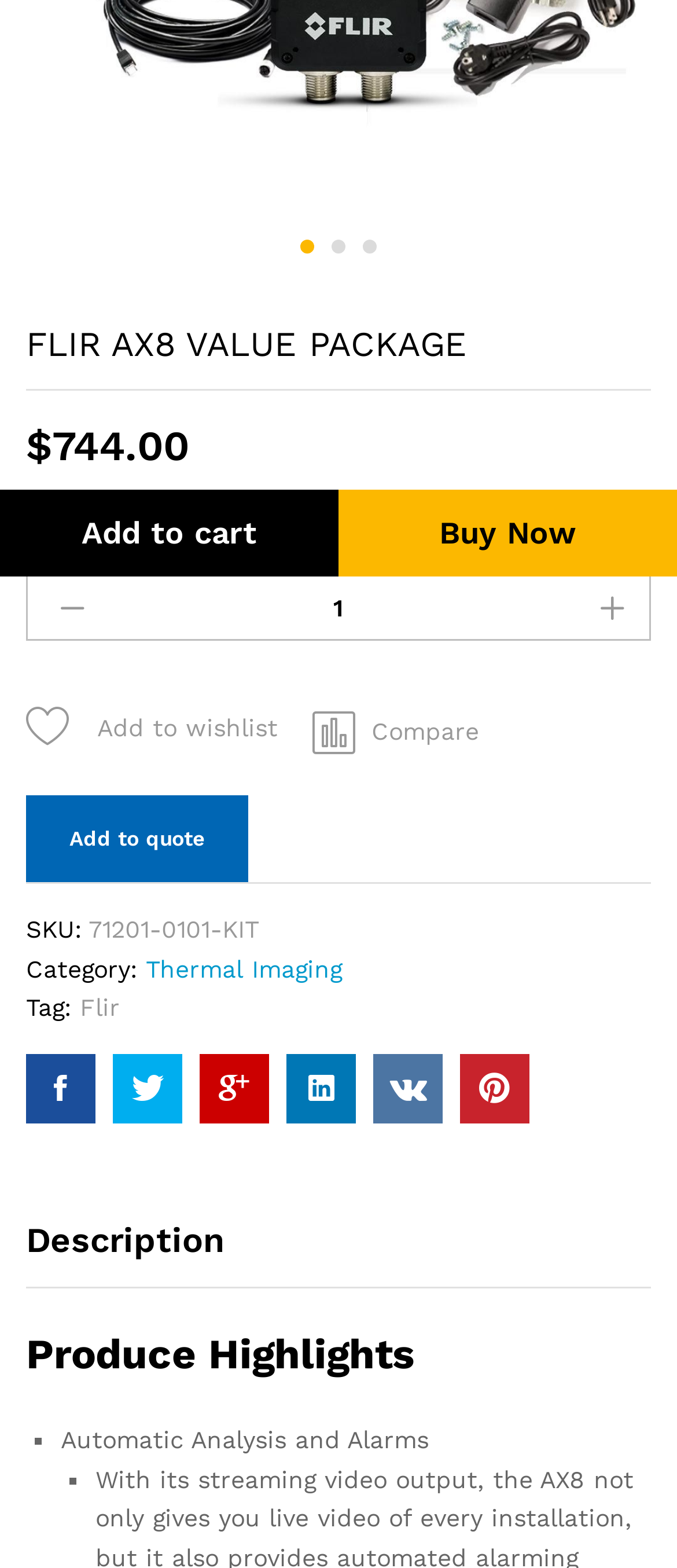From the webpage screenshot, predict the bounding box coordinates (top-left x, top-left y, bottom-right x, bottom-right y) for the UI element described here: input value="1" name="quantity" title="Qty" value="1"

[0.092, 0.368, 0.908, 0.408]